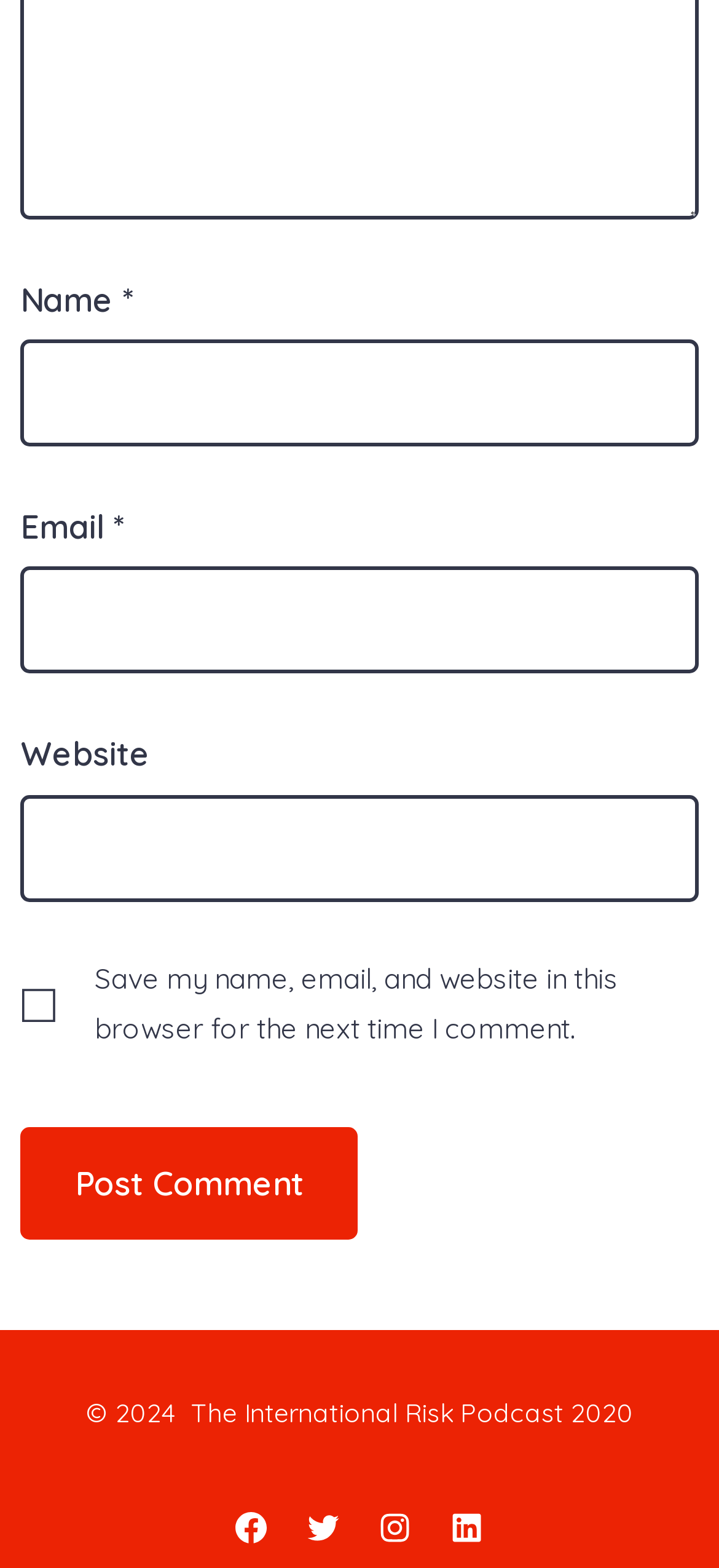Determine the bounding box coordinates for the element that should be clicked to follow this instruction: "Enter your name". The coordinates should be given as four float numbers between 0 and 1, in the format [left, top, right, bottom].

[0.029, 0.217, 0.971, 0.285]